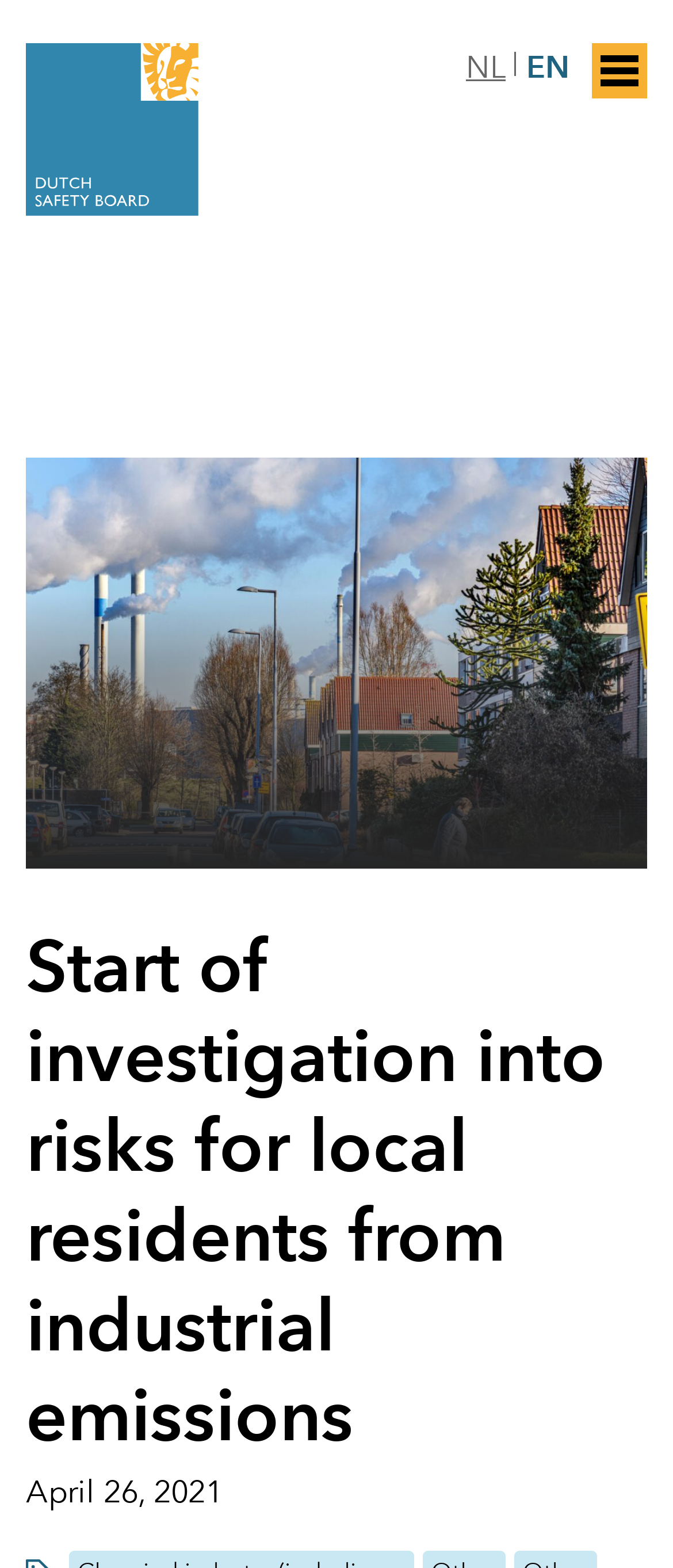Describe all the visual and textual components of the webpage comprehensively.

The webpage appears to be an official announcement from the Dutch Safety Board, specifically about the launch of an investigation into the risks of industrial emissions and discharges to local residents. 

At the top left of the page, there is a logo of the Onderzoeksraad voor Veiligheid (Dutch Safety Board) accompanied by a link to the logo. To the right of the logo, there are two language options, NL and EN, which are likely links to switch the language of the webpage. 

On the top right corner, there is an expandable button that controls a menu wrapper, but its contents are not specified. 

Below the top section, there is a prominent heading that announces the start of the investigation into risks for local residents from industrial emissions. 

At the bottom left of the page, there is a timestamp indicating that the announcement was made on April 26, 2021.